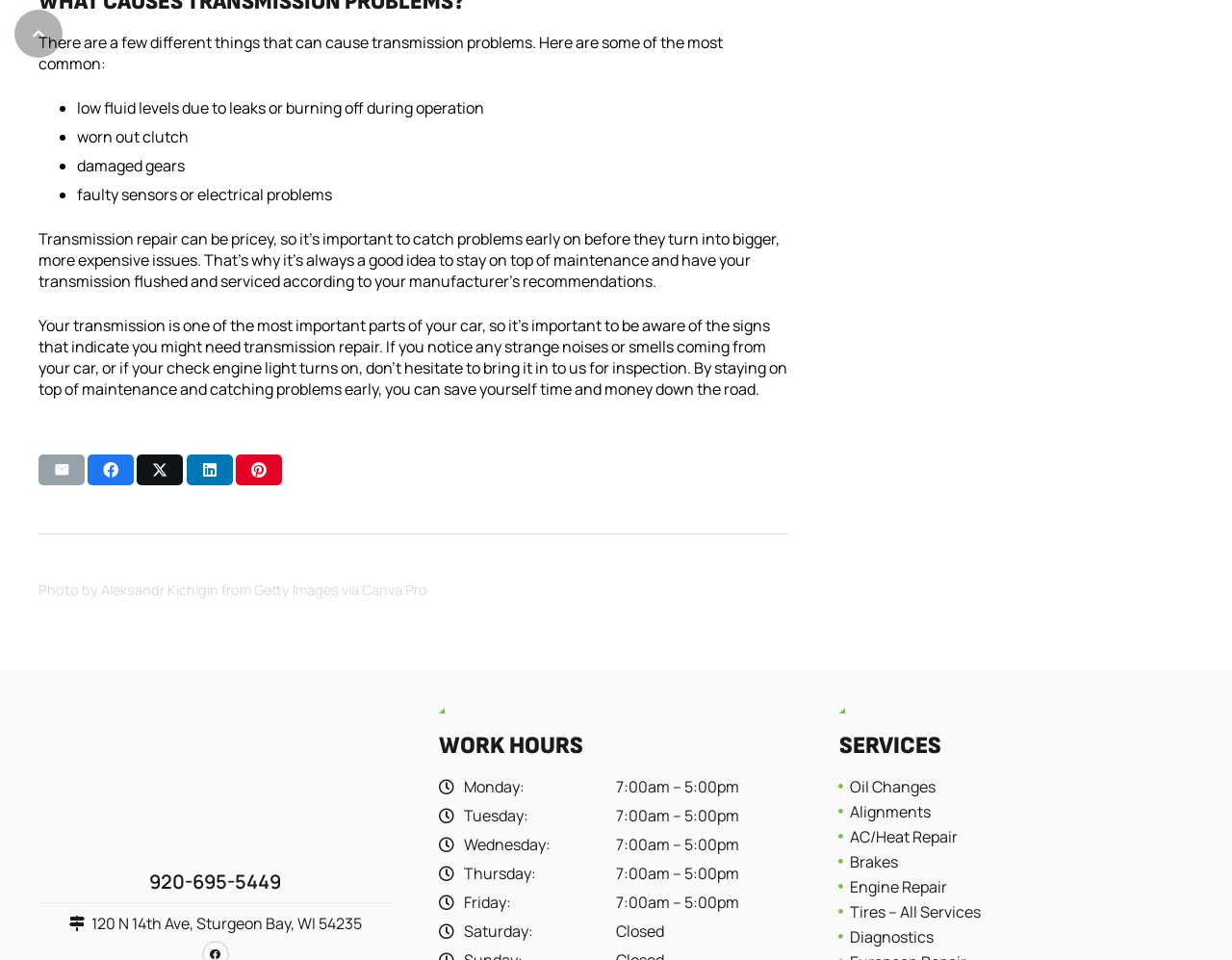Provide a short answer using a single word or phrase for the following question: 
What is recommended to avoid transmission repair?

Regular maintenance